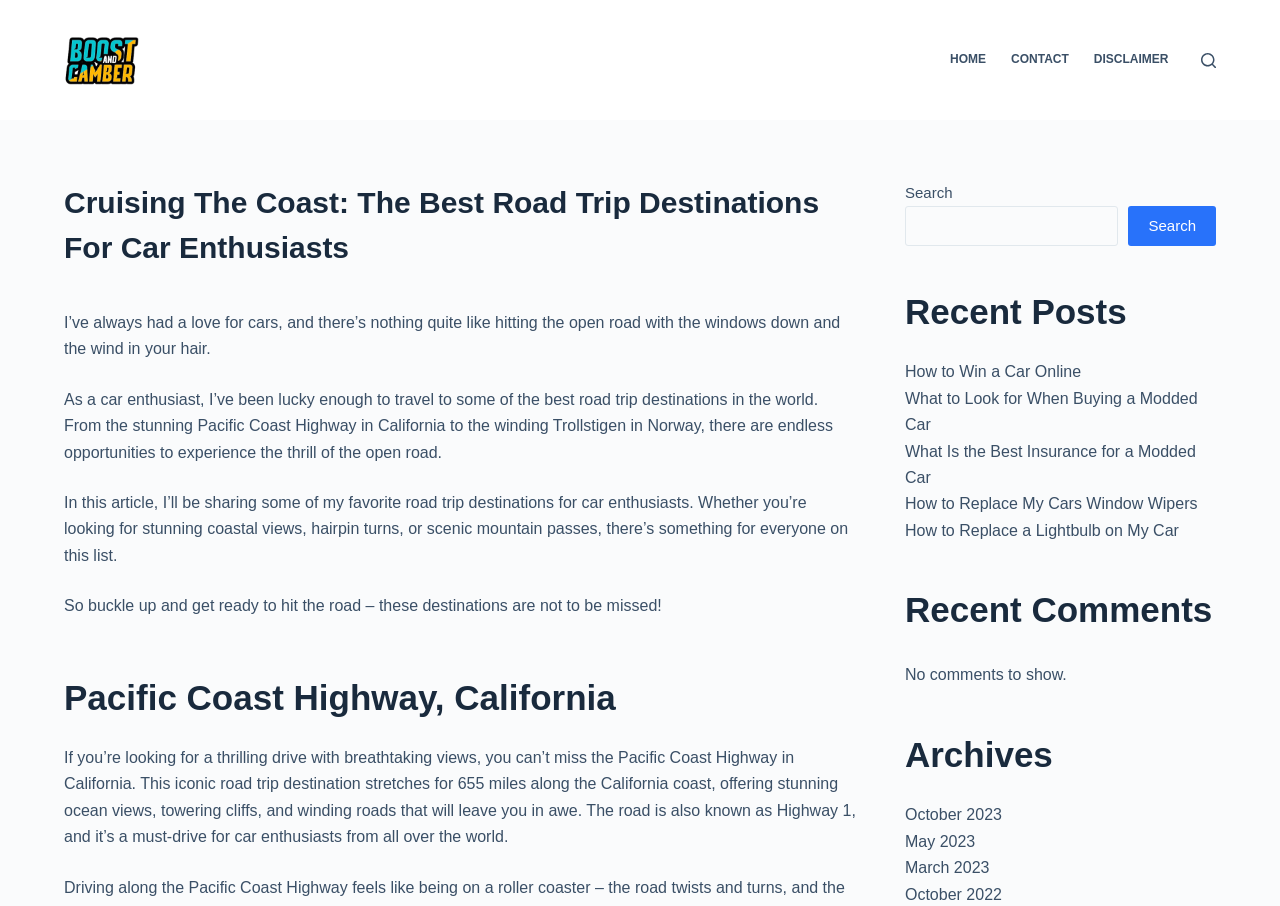Using the element description March 2023, predict the bounding box coordinates for the UI element. Provide the coordinates in (top-left x, top-left y, bottom-right x, bottom-right y) format with values ranging from 0 to 1.

[0.707, 0.948, 0.773, 0.967]